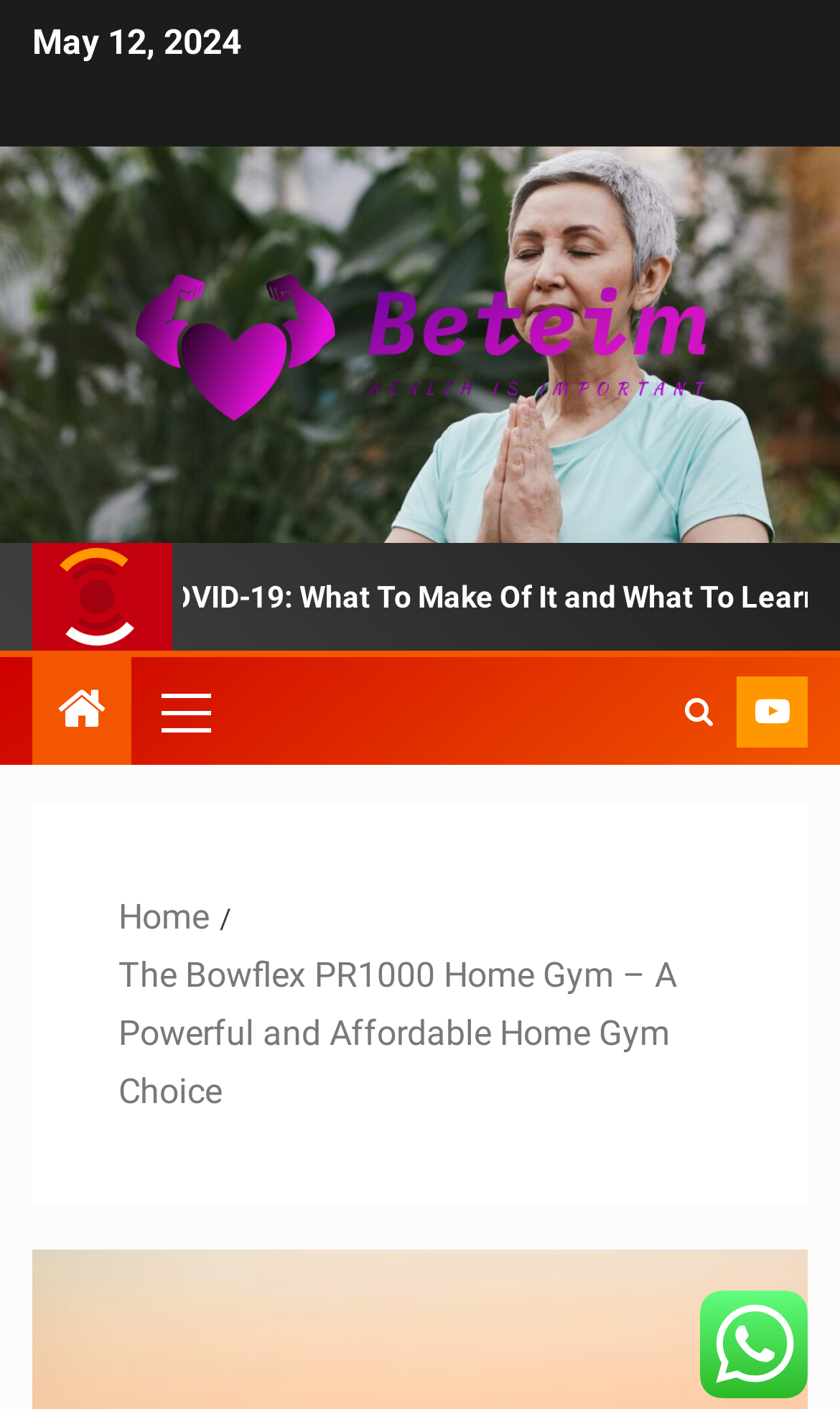How many images are on the webpage?
From the details in the image, provide a complete and detailed answer to the question.

I scanned the webpage and found three images: the Beteim logo, the 'Health and Fitness Gift Baskets Perfect For That Active Retiree' image, and a small image at the bottom of the webpage.